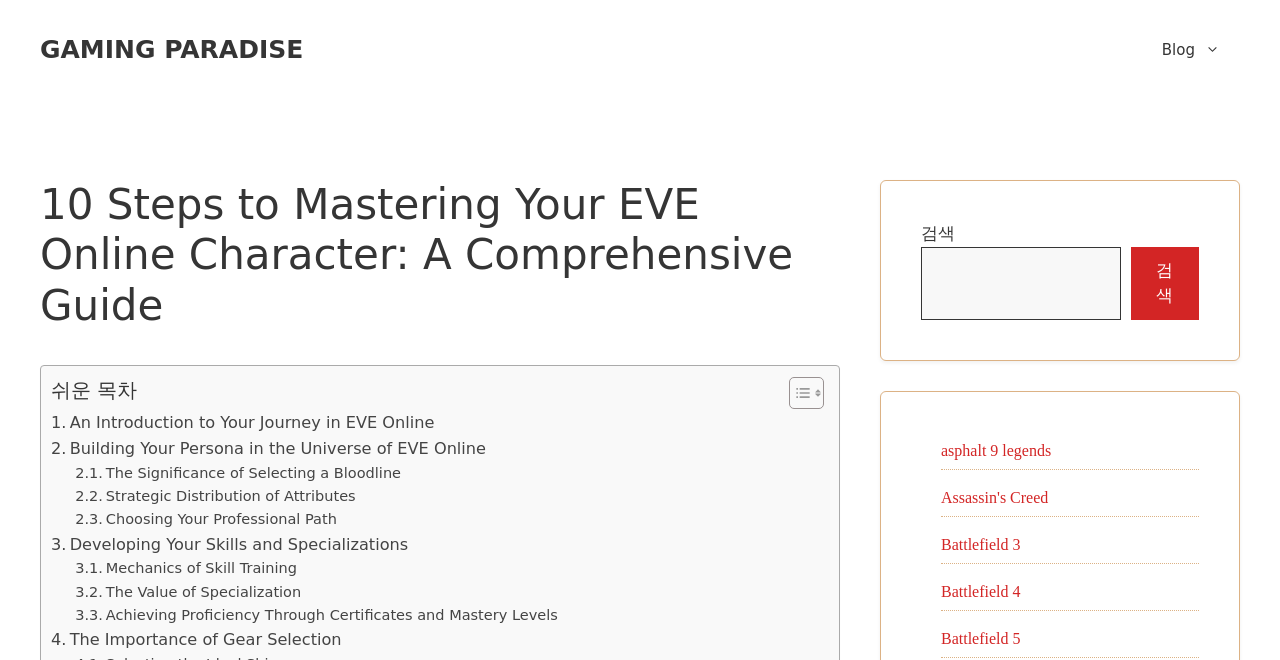Please locate the bounding box coordinates of the element's region that needs to be clicked to follow the instruction: "Toggle the Table of Content". The bounding box coordinates should be provided as four float numbers between 0 and 1, i.e., [left, top, right, bottom].

[0.605, 0.57, 0.64, 0.621]